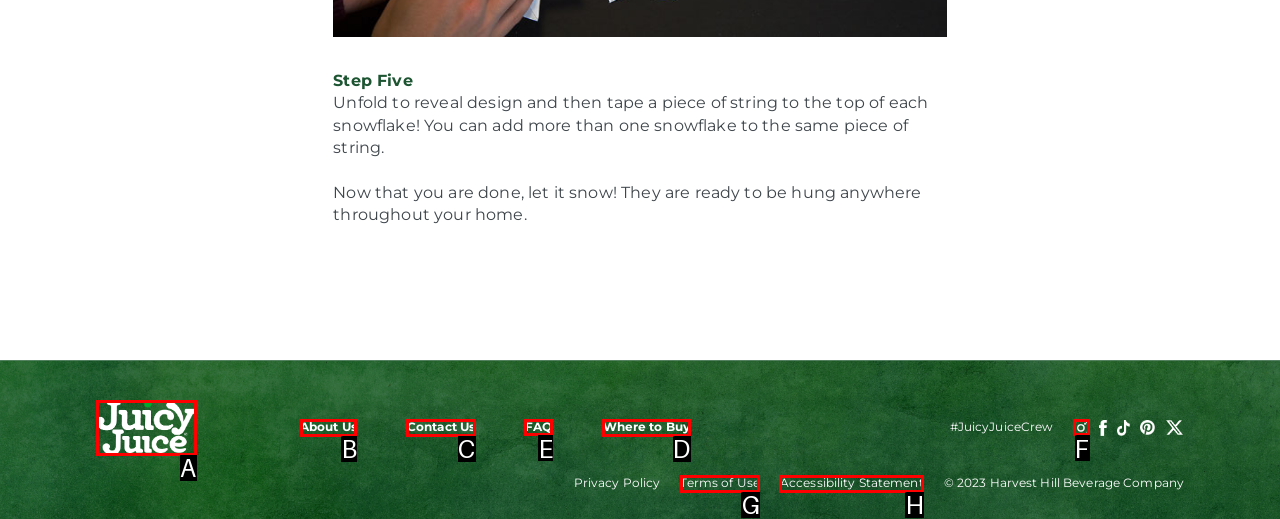Point out the letter of the HTML element you should click on to execute the task: View FAQ
Reply with the letter from the given options.

E